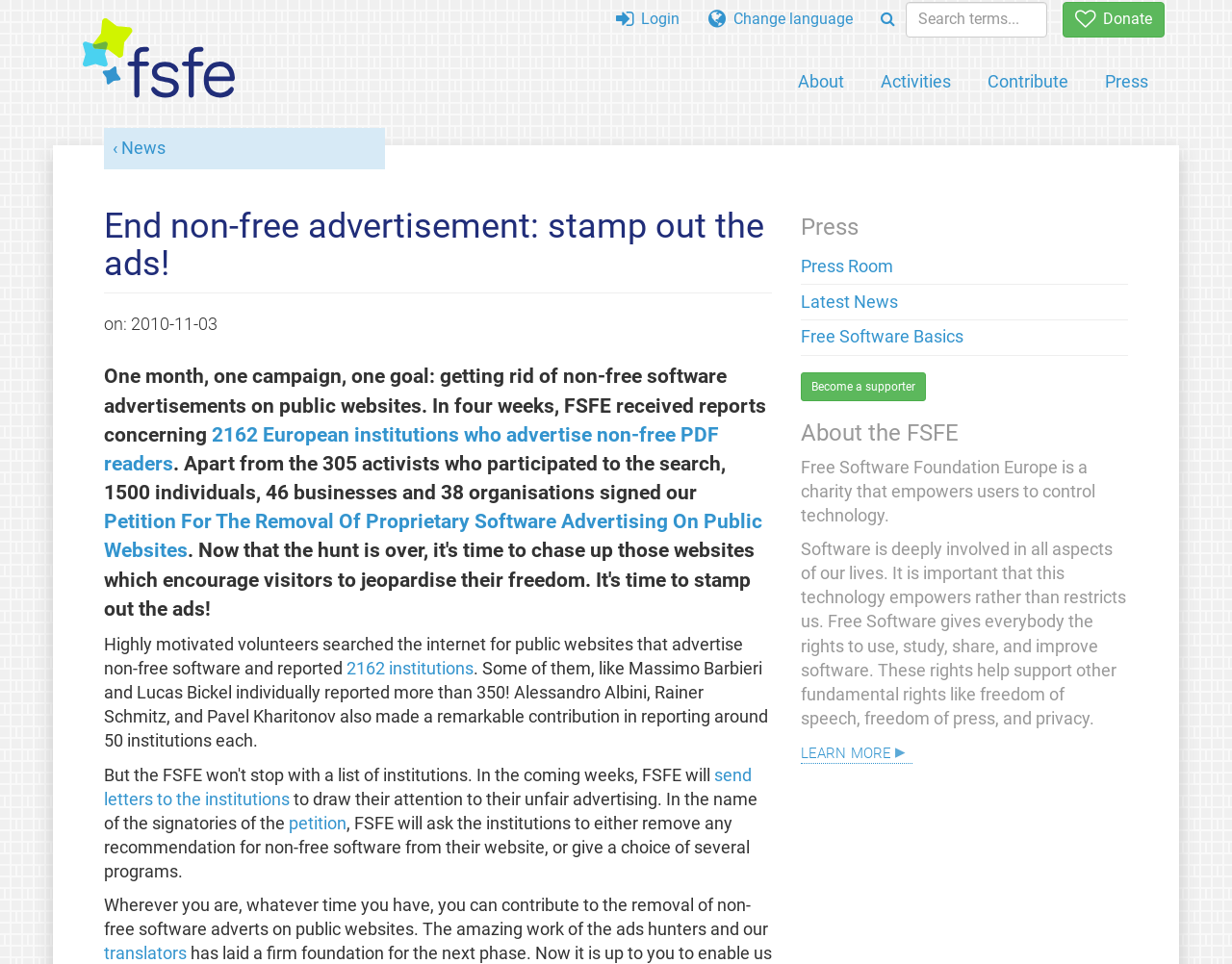What is the goal of the campaign?
Carefully analyze the image and provide a detailed answer to the question.

The goal of the campaign is mentioned in the text as 'one goal: getting rid of non-free software advertisements on public websites'. This is the main objective of the campaign.